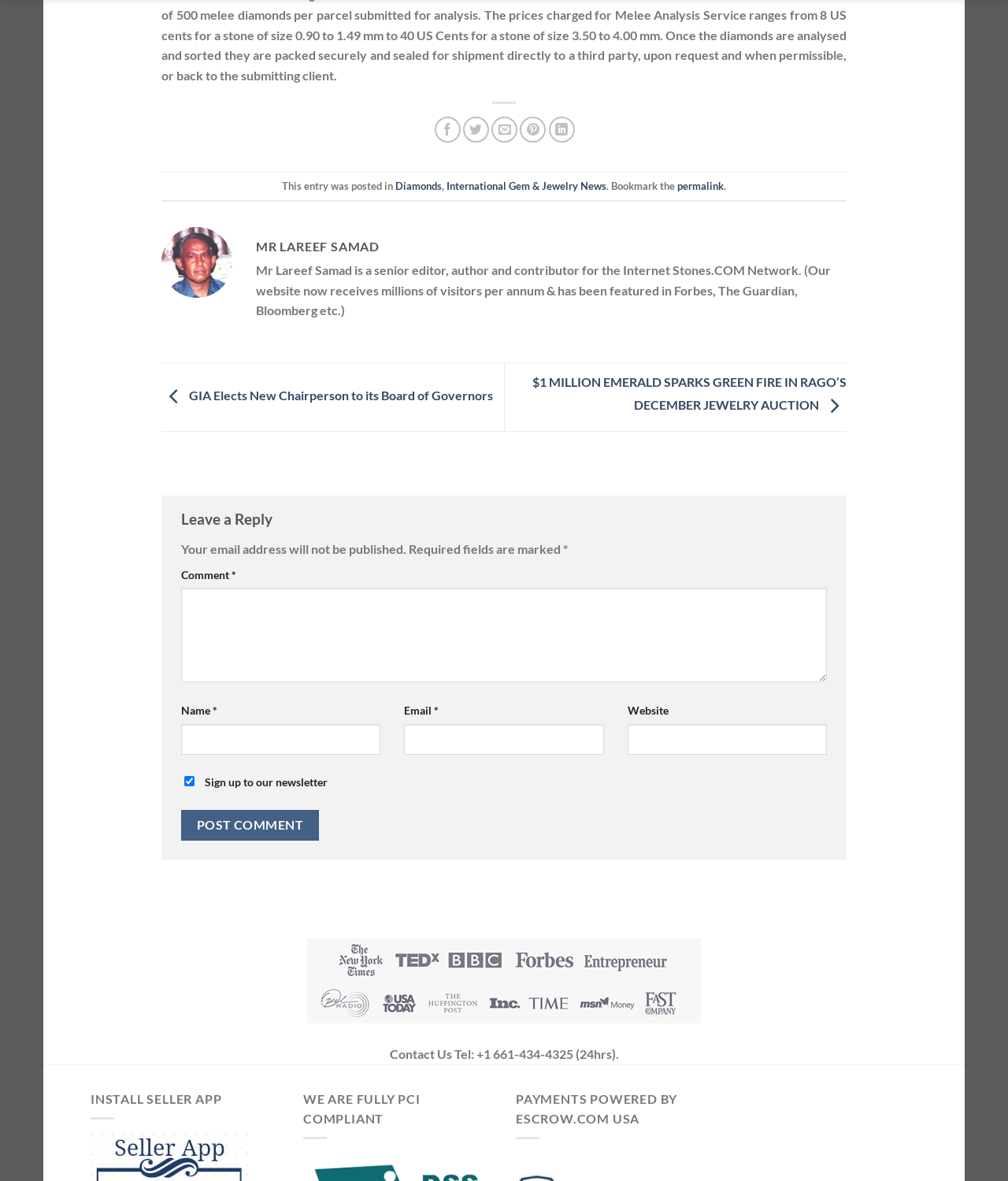Please provide a brief answer to the following inquiry using a single word or phrase:
What is the name of the author?

Mr Lareef Samad